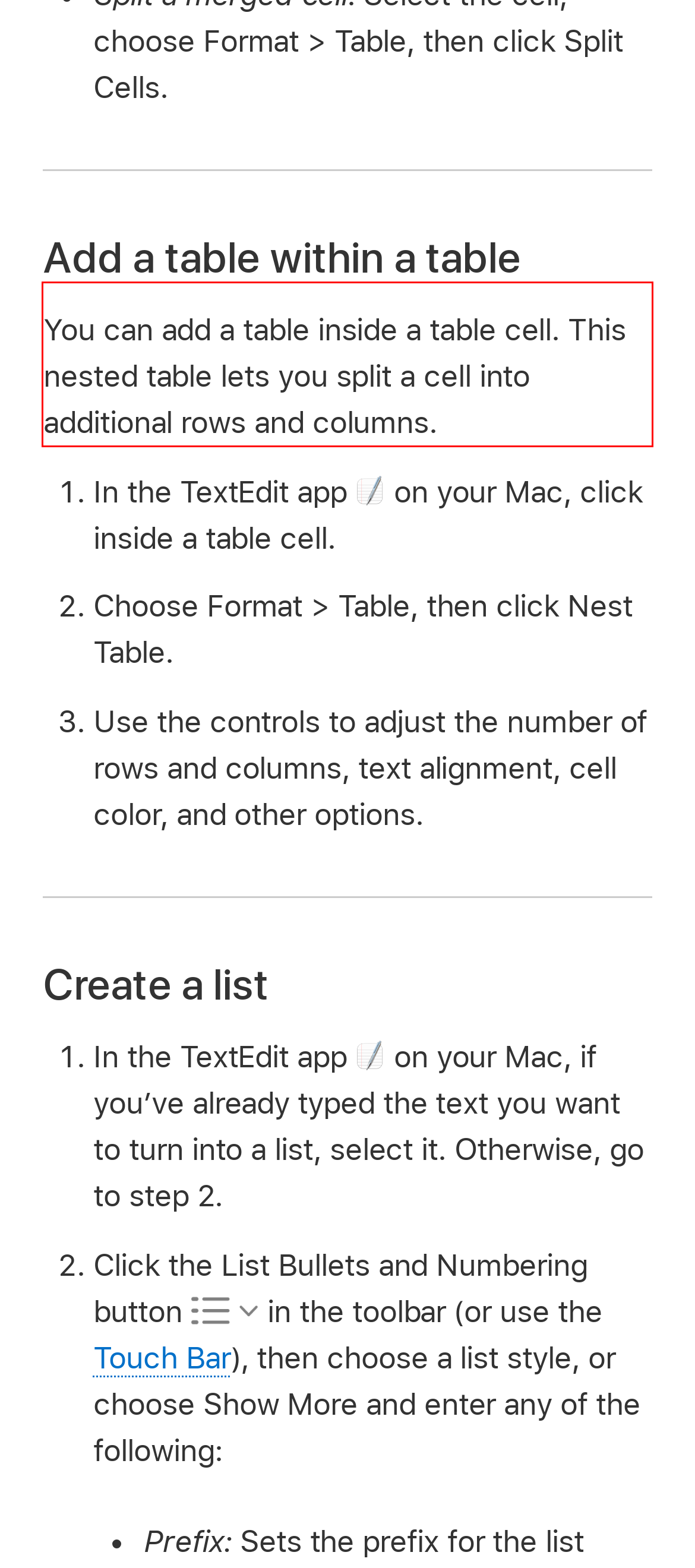Please take the screenshot of the webpage, find the red bounding box, and generate the text content that is within this red bounding box.

You can add a table inside a table cell. This nested table lets you split a cell into additional rows and columns.